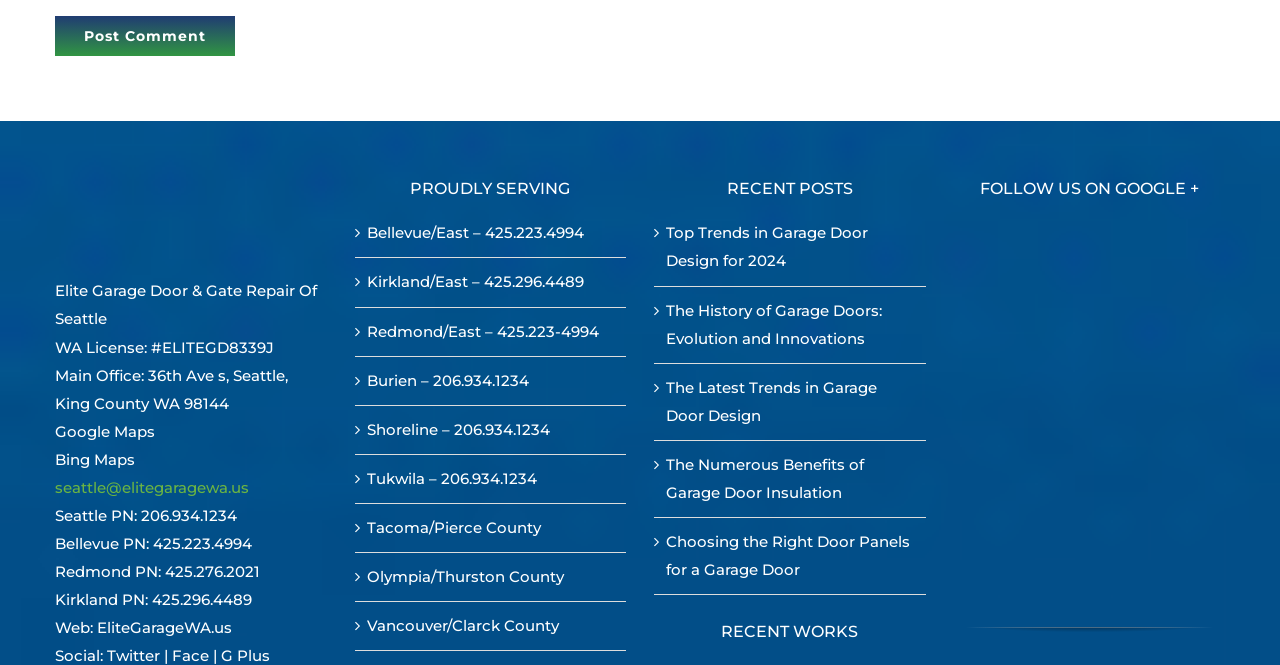Identify the bounding box coordinates of the section to be clicked to complete the task described by the following instruction: "Visit the 'Google Maps' page". The coordinates should be four float numbers between 0 and 1, formatted as [left, top, right, bottom].

[0.043, 0.634, 0.121, 0.663]